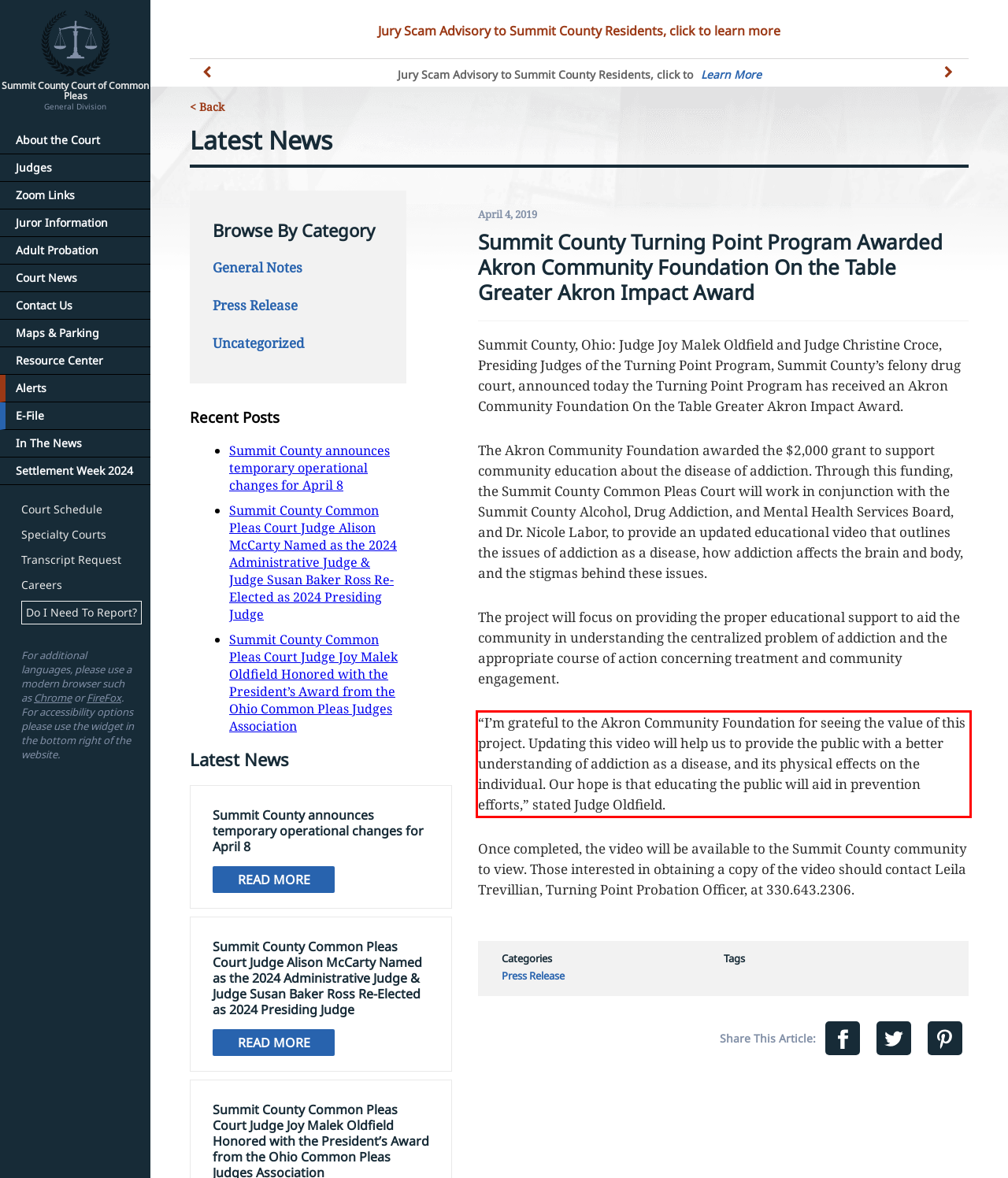Your task is to recognize and extract the text content from the UI element enclosed in the red bounding box on the webpage screenshot.

“I’m grateful to the Akron Community Foundation for seeing the value of this project. Updating this video will help us to provide the public with a better understanding of addiction as a disease, and its physical effects on the individual. Our hope is that educating the public will aid in prevention efforts,” stated Judge Oldfield.